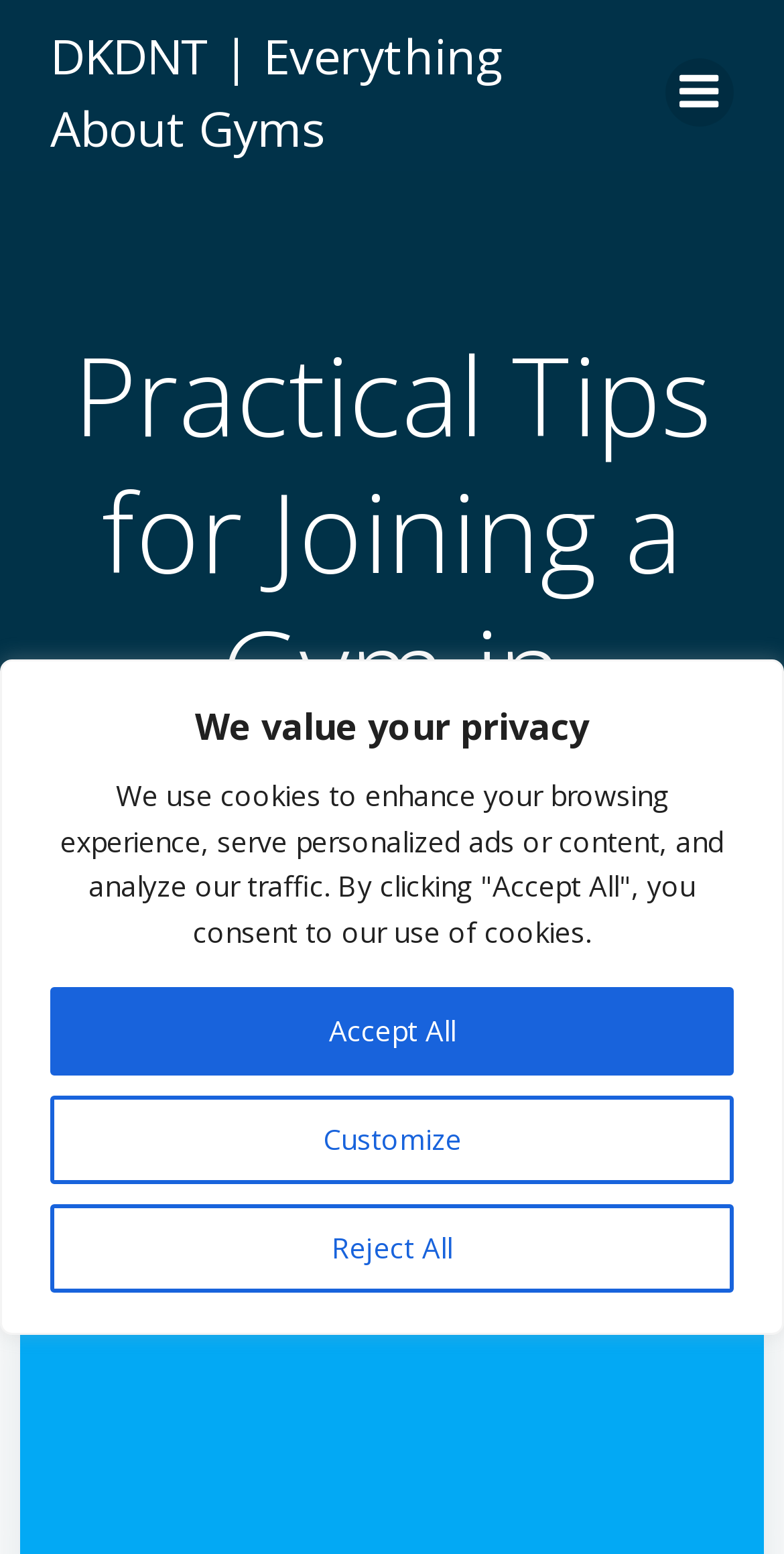Describe all significant elements and features of the webpage.

The webpage is about practical tips for joining a gym in London. At the top of the page, there is a banner that spans the entire width, taking up about a quarter of the page's height. This banner informs users about the website's use of cookies and provides options to customize, reject, or accept all cookies. The banner contains a heading "We value your privacy" and three buttons: "Customize", "Reject All", and "Accept All".

Below the banner, there is a link to the website's main page, "DKDNT | Everything About Gyms", which is positioned near the top-left corner of the page. Next to it, on the top-right corner, there is a link to the "Menu" with a small image beside it.

The main content of the page is headed by a title "Practical Tips for Joining a Gym in London", which is centered and takes up about a third of the page's height.